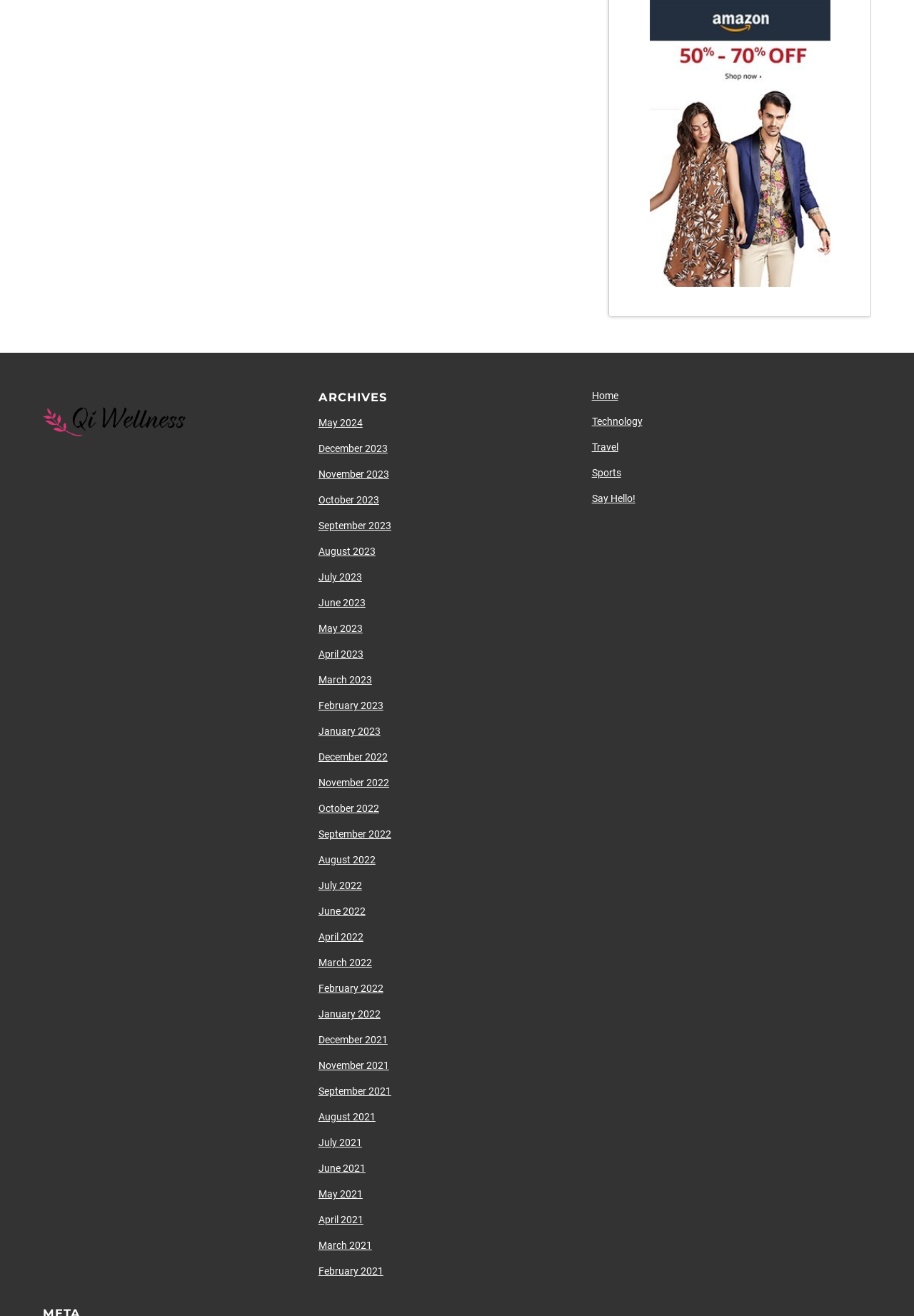Predict the bounding box coordinates of the area that should be clicked to accomplish the following instruction: "Click Meet Our Staff". The bounding box coordinates should consist of four float numbers between 0 and 1, i.e., [left, top, right, bottom].

None